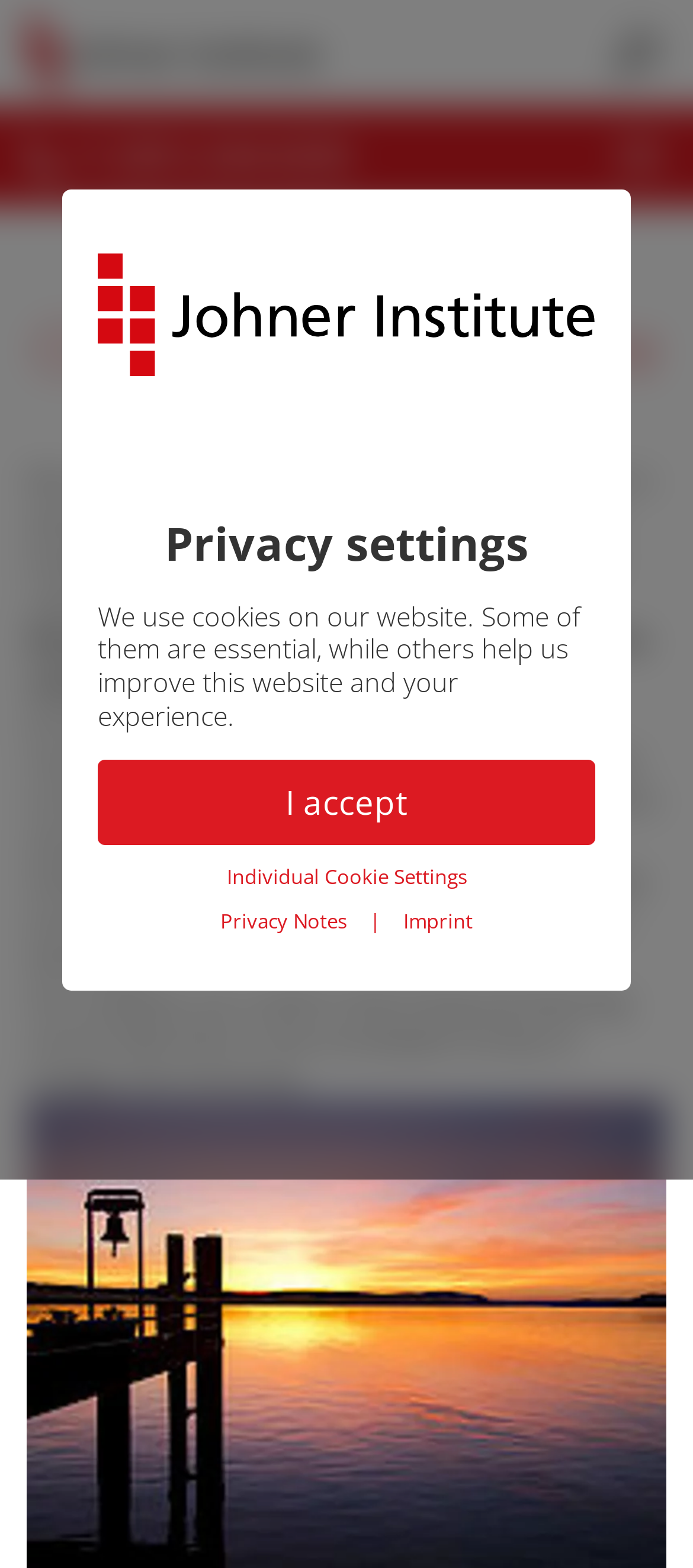Articulate a complete and detailed caption of the webpage elements.

The webpage is about the City of Constance, a holiday city in Germany. At the top, there is a large image taking up most of the width, followed by a heading "Privacy settings" and a paragraph of text explaining the use of cookies on the website. Below this, there are two buttons, "I accept" and "Individual Cookie Settings", and two links, "Privacy Notes" and "Imprint".

On the top left, there is a logo of Johner Institut GmbH, accompanied by a small image. On the top right, there is a search button with a magnifying glass icon, and a navigation toggle button.

Below the header section, there is a prominent heading "City of Constance: The Holiday City", followed by three paragraphs of text describing the city's location, its popularity as a holiday destination, and its attractions. The text is accompanied by no images, but there is a phone number with a white phone icon on the left side of the page.

Overall, the webpage has a simple and clean layout, with a focus on presenting information about the City of Constance.